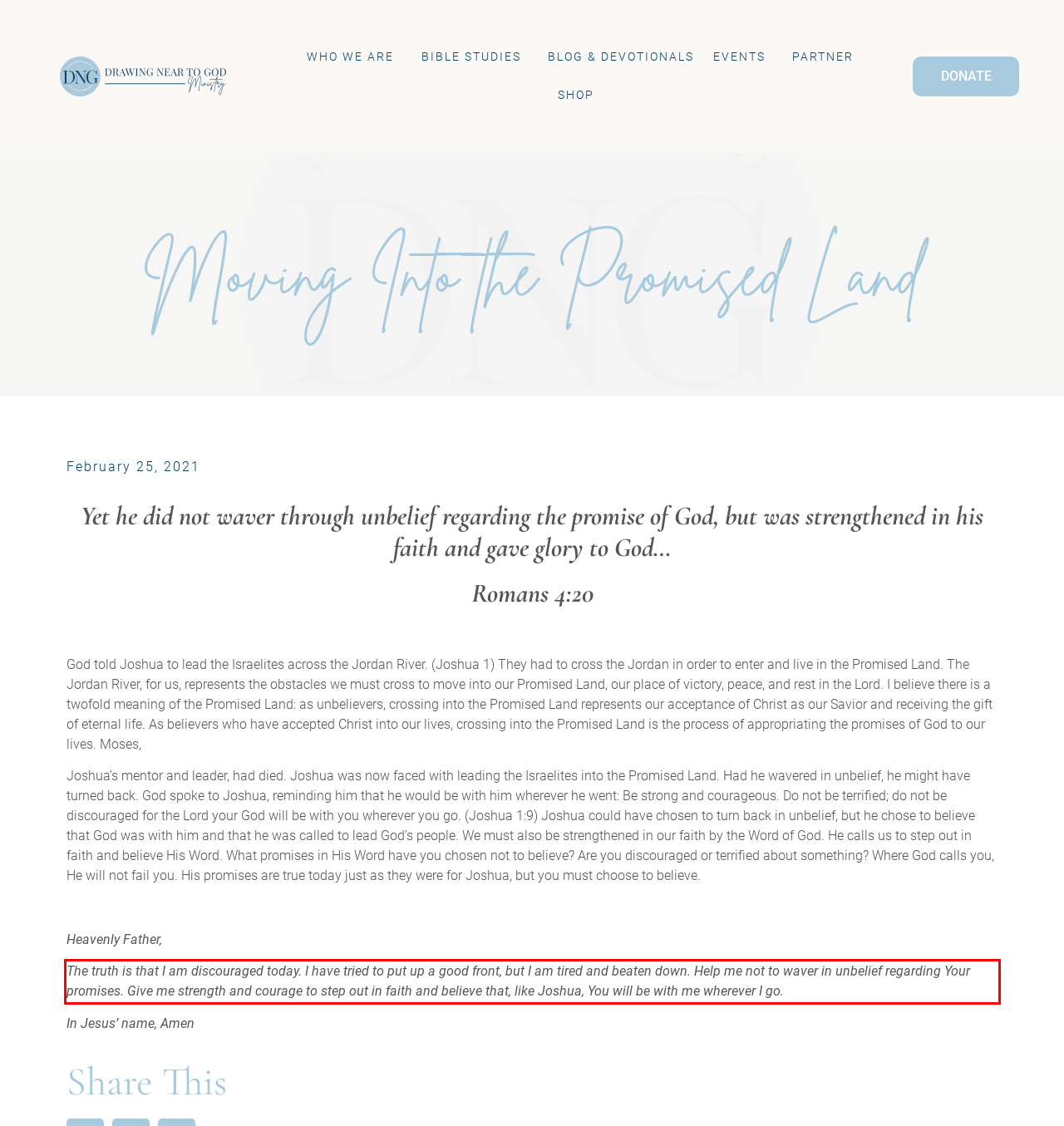Given a screenshot of a webpage with a red bounding box, please identify and retrieve the text inside the red rectangle.

The truth is that I am discouraged today. I have tried to put up a good front, but I am tired and beaten down. Help me not to waver in unbelief regarding Your promises. Give me strength and courage to step out in faith and believe that, like Joshua, You will be with me wherever I go.